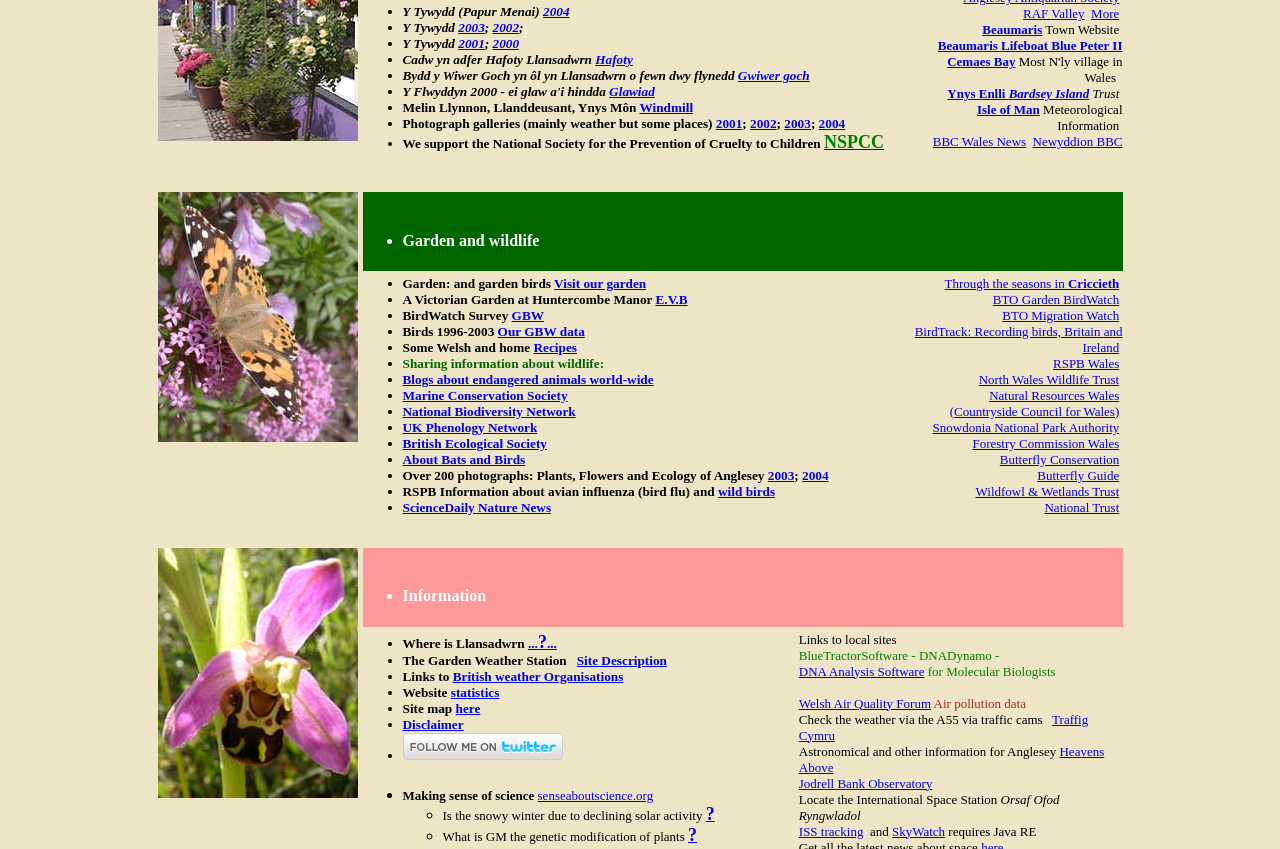Please provide the bounding box coordinates for the element that needs to be clicked to perform the instruction: "Learn about the National Society for the Prevention of Cruelty to Children". The coordinates must consist of four float numbers between 0 and 1, formatted as [left, top, right, bottom].

[0.644, 0.16, 0.691, 0.177]